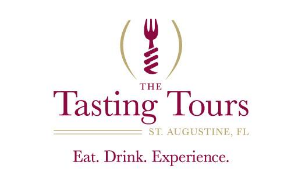Provide a thorough description of the contents of the image.

The image features the logo of "The Tasting Tours," a culinary experience based in St. Augustine, Florida. The design incorporates a fork intertwined with a corkscrew, symbolizing the combination of food and wine that guests can expect. Below the logo, the phrase "Eat. Drink. Experience." invites viewers to indulge in delightful tastings and experiences that showcase the local cuisine. The elegant maroon and gold color scheme enhances the sophisticated vibe of the tours, making it an appealing choice for food enthusiasts exploring the region.